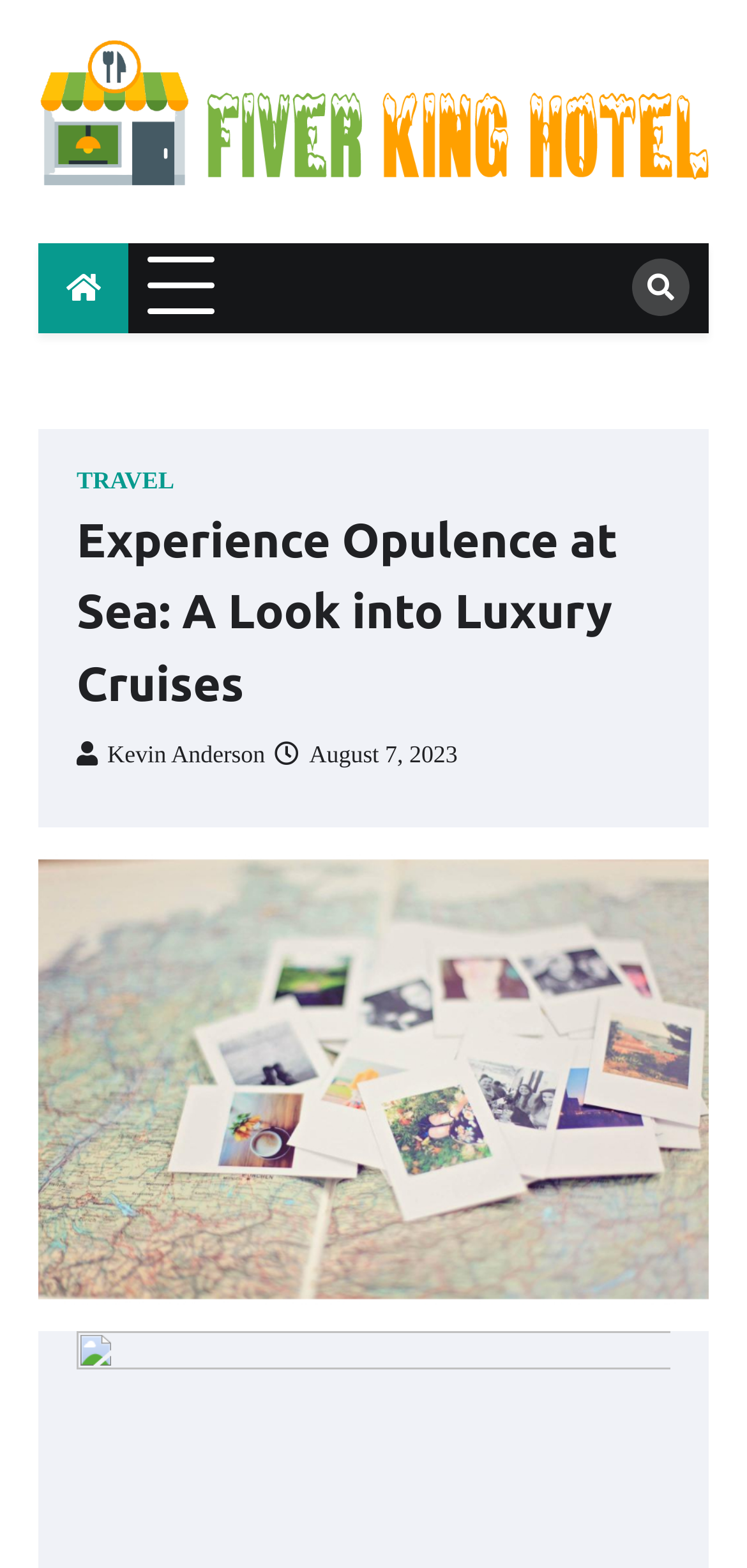When was the article published?
Answer briefly with a single word or phrase based on the image.

August 7, 2023